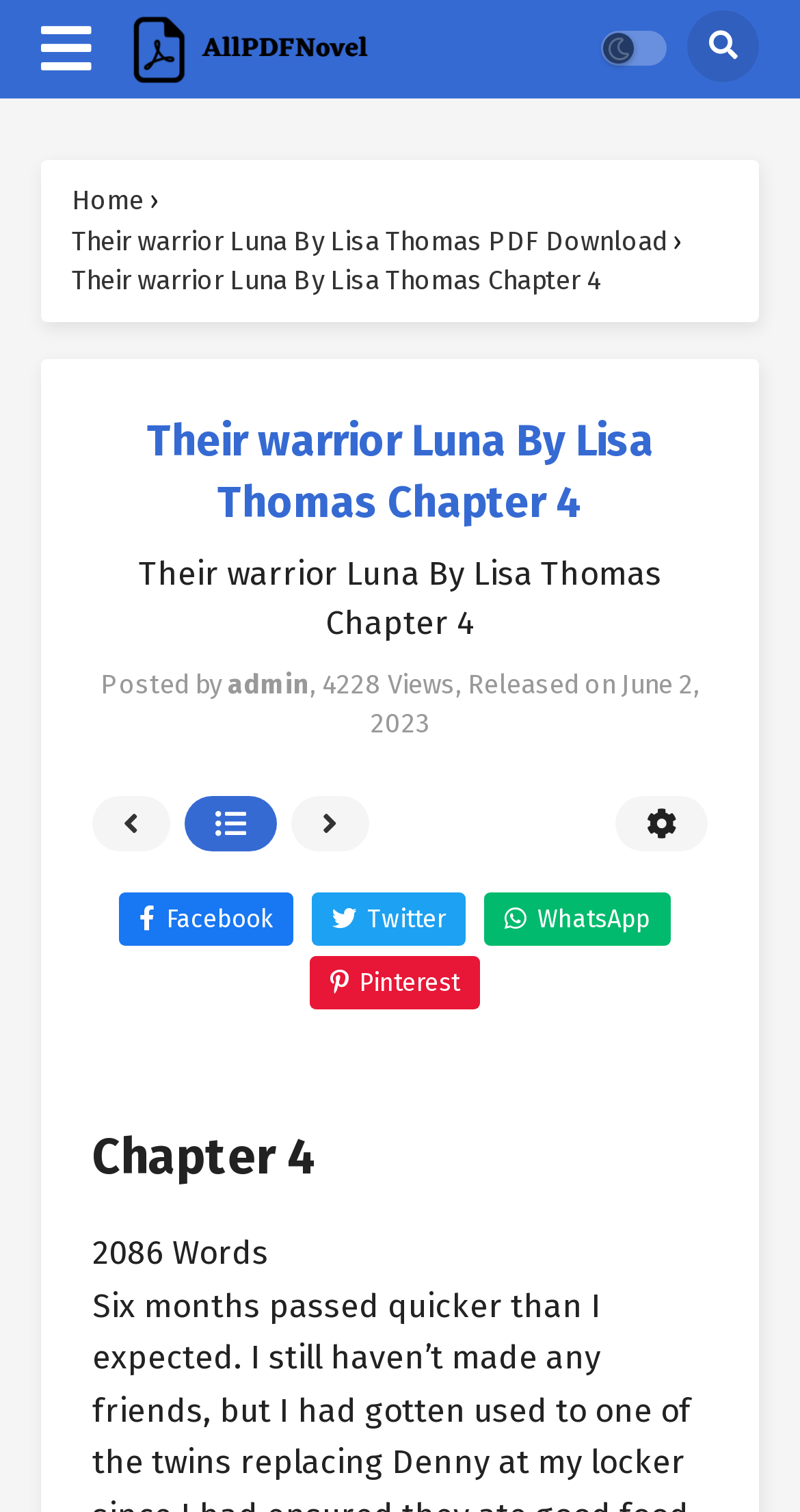Can you specify the bounding box coordinates for the region that should be clicked to fulfill this instruction: "Download Their warrior Luna By Lisa Thomas PDF".

[0.09, 0.149, 0.833, 0.169]